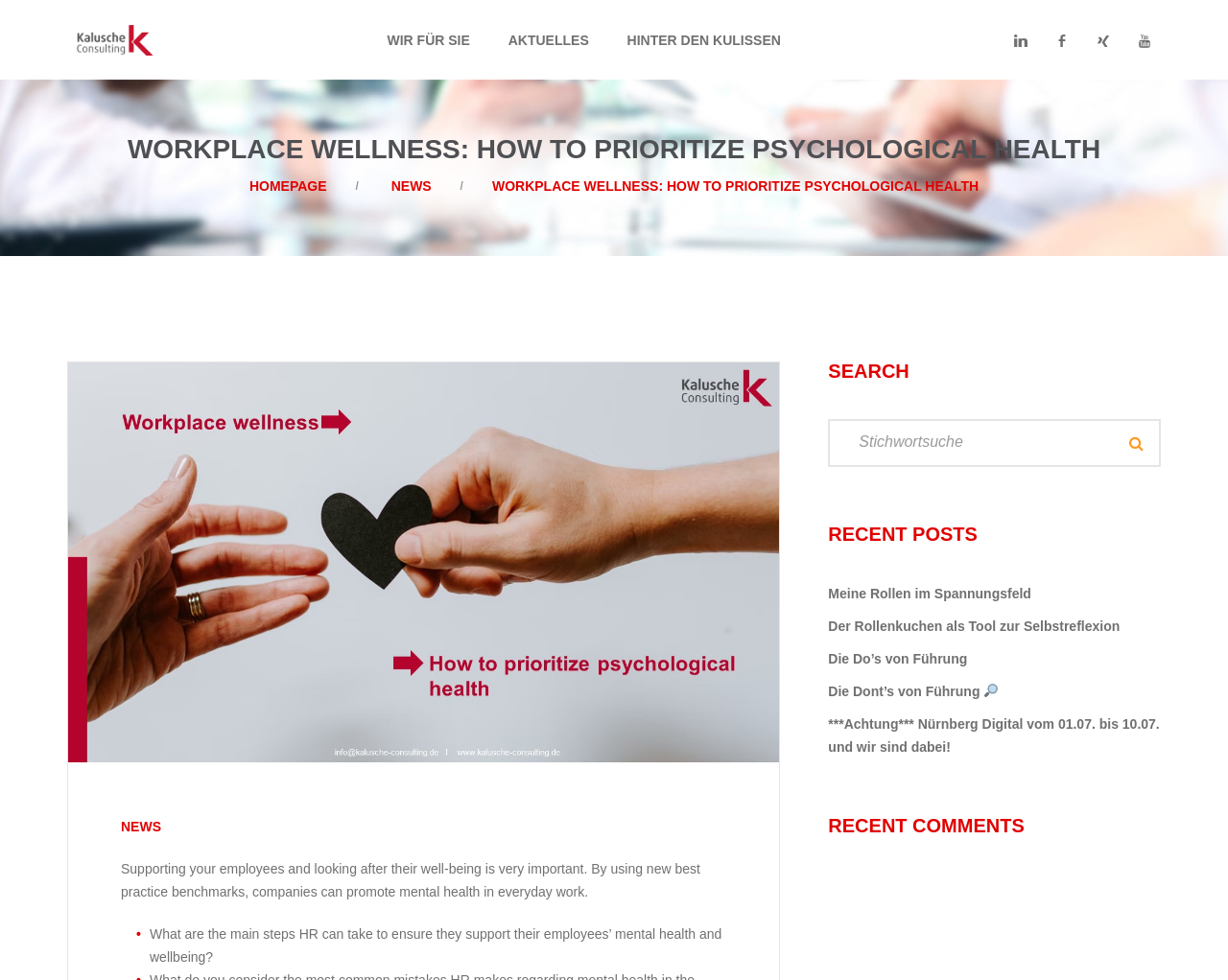Determine the bounding box coordinates of the element that should be clicked to execute the following command: "Read the 'Meine Rollen im Spannungsfeld' post".

[0.674, 0.615, 0.84, 0.631]